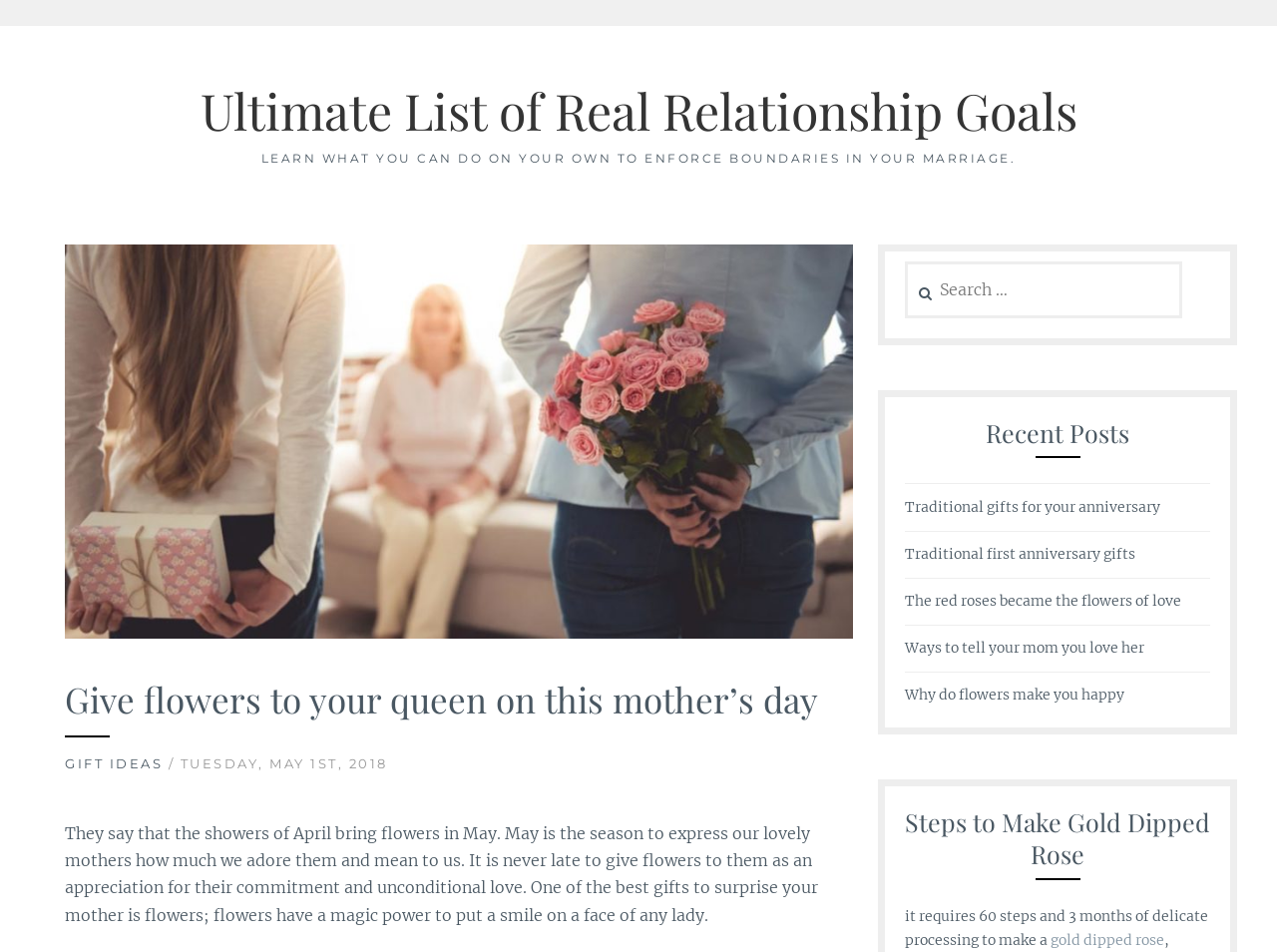Find and indicate the bounding box coordinates of the region you should select to follow the given instruction: "Check recent posts".

[0.709, 0.438, 0.948, 0.472]